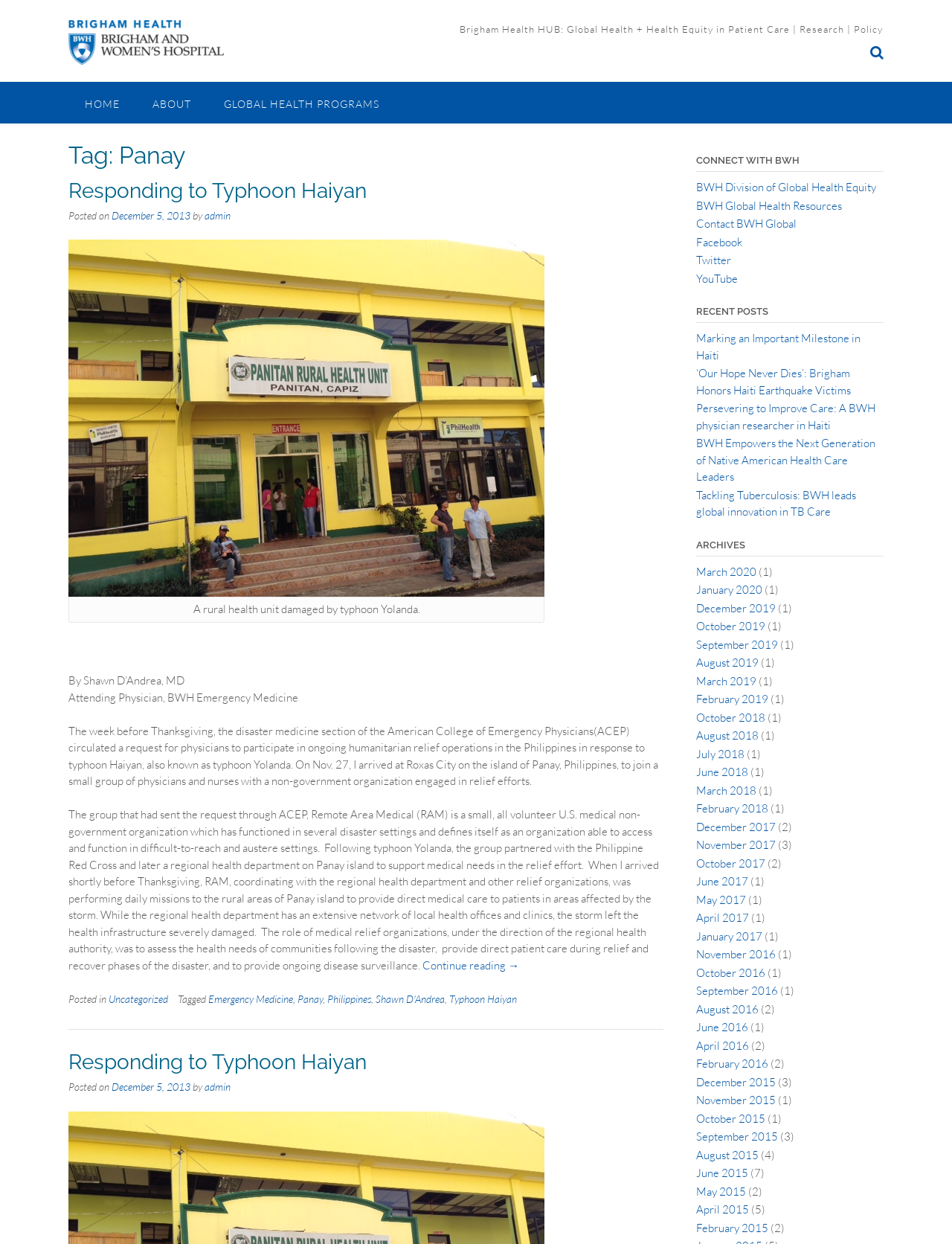What is the name of the health hub?
Deliver a detailed and extensive answer to the question.

The name of the health hub can be found in the top-left corner of the webpage, where it is written as 'Panay – Brigham Health HUB'.